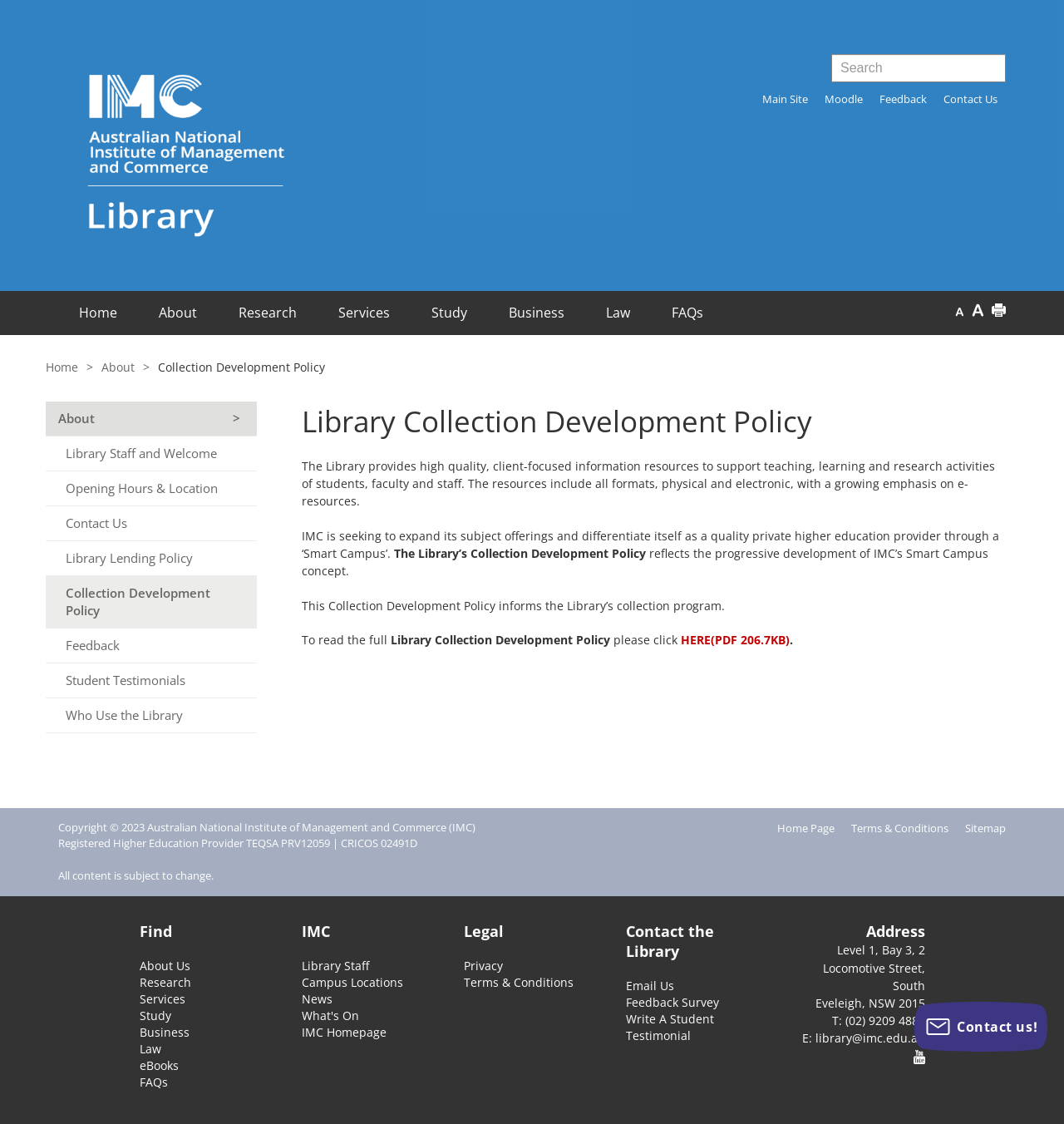Specify the bounding box coordinates (top-left x, top-left y, bottom-right x, bottom-right y) of the UI element in the screenshot that matches this description: Law

[0.131, 0.926, 0.151, 0.94]